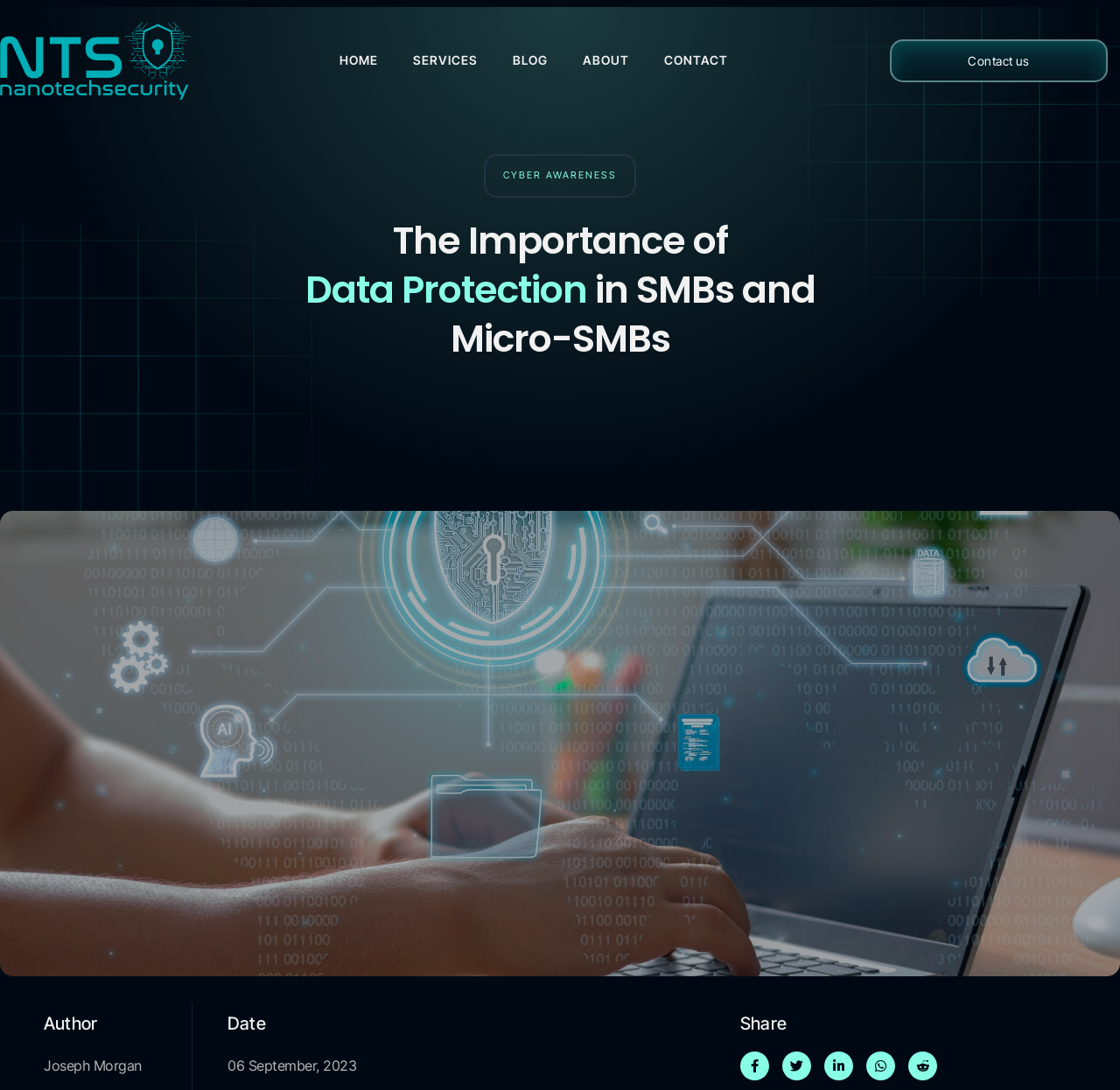Explain in detail what is displayed on the webpage.

The webpage is about the importance of data encryption for small and medium-sized businesses (SMBs) and micro-SMBs in New Zealand. At the top left corner, there is a link to an unknown page. Below it, there is a navigation menu with five links: "HOME", "SERVICES", "BLOG", "ABOUT", and "CONTACT", which are evenly spaced and aligned horizontally. 

To the right of the navigation menu, there is another link "Contact us". Below the navigation menu, there is a prominent heading "CYBER AWARENESS" centered on the page. Underneath it, there is a main heading "The Importance of Data Protection in SMBs and Micro-SMBs" that spans almost the entire width of the page.

At the bottom of the page, there are several pieces of metadata, including the author's name "Joseph Morgan", the date "06 September, 2023", and a "Share" button with five social media links to the right of it.